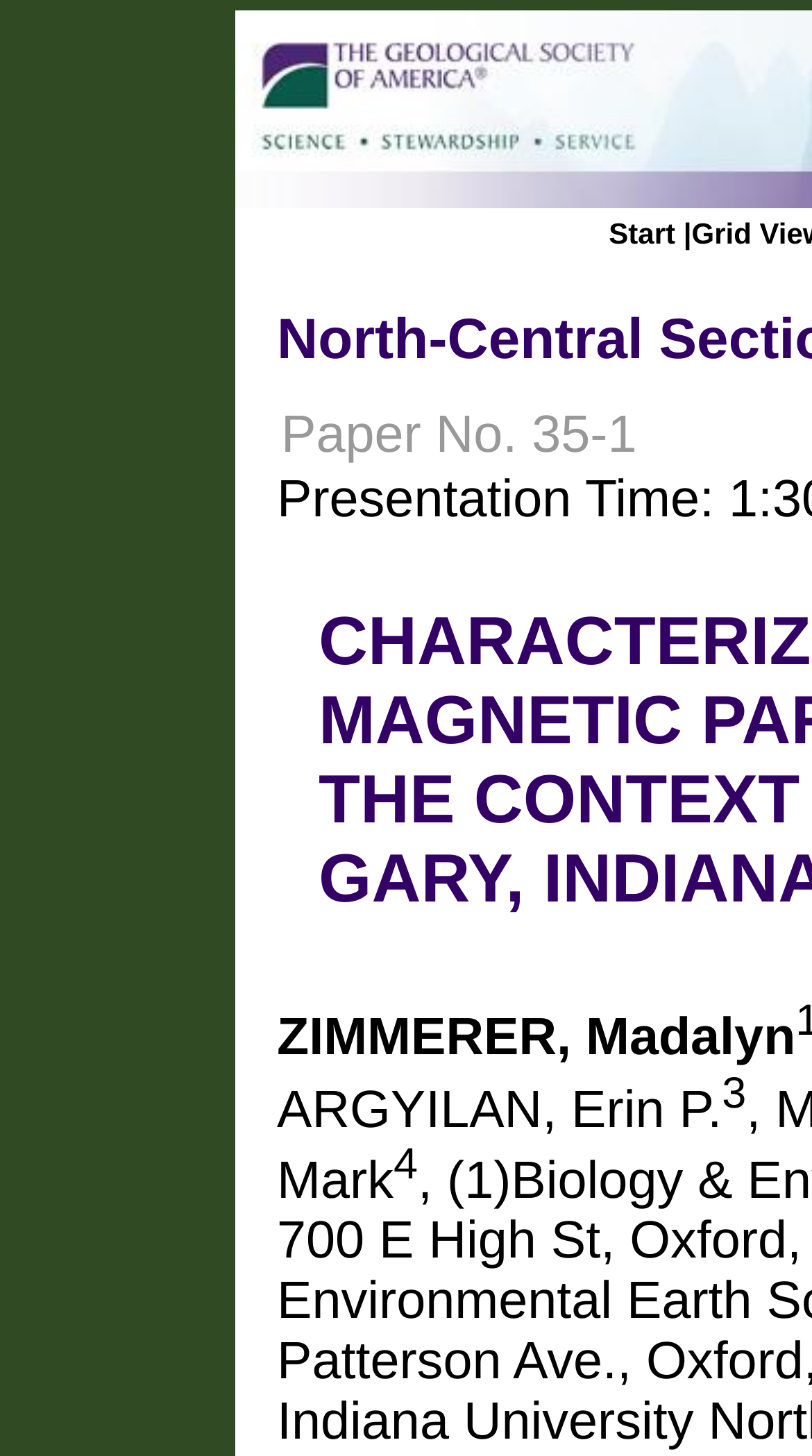What is the author's last name?
Answer with a single word or short phrase according to what you see in the image.

ZIMMERER